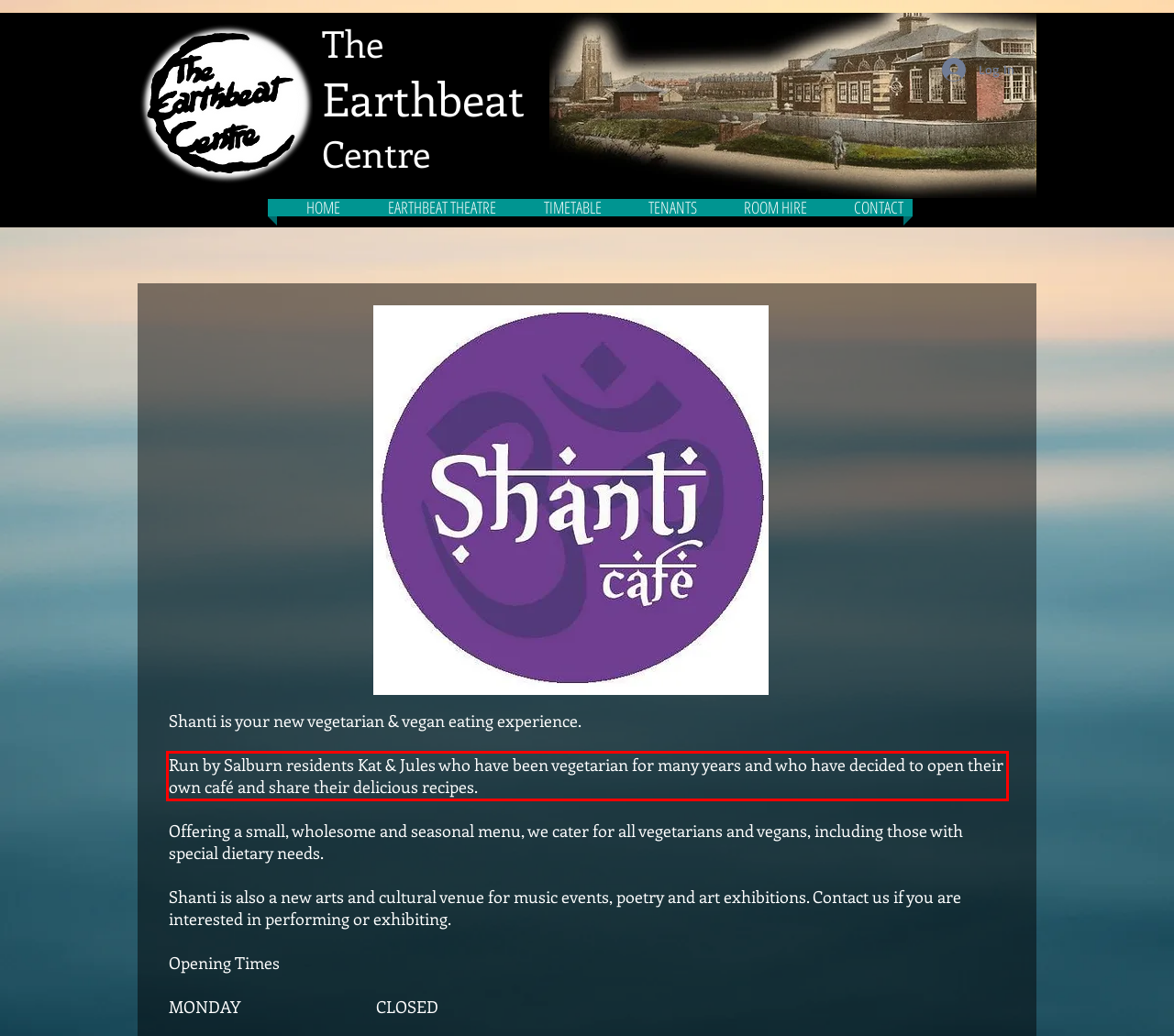You are provided with a screenshot of a webpage that includes a red bounding box. Extract and generate the text content found within the red bounding box.

Run by Salburn residents Kat & Jules who have been vegetarian for many years and who have decided to open their own café and share their delicious recipes.